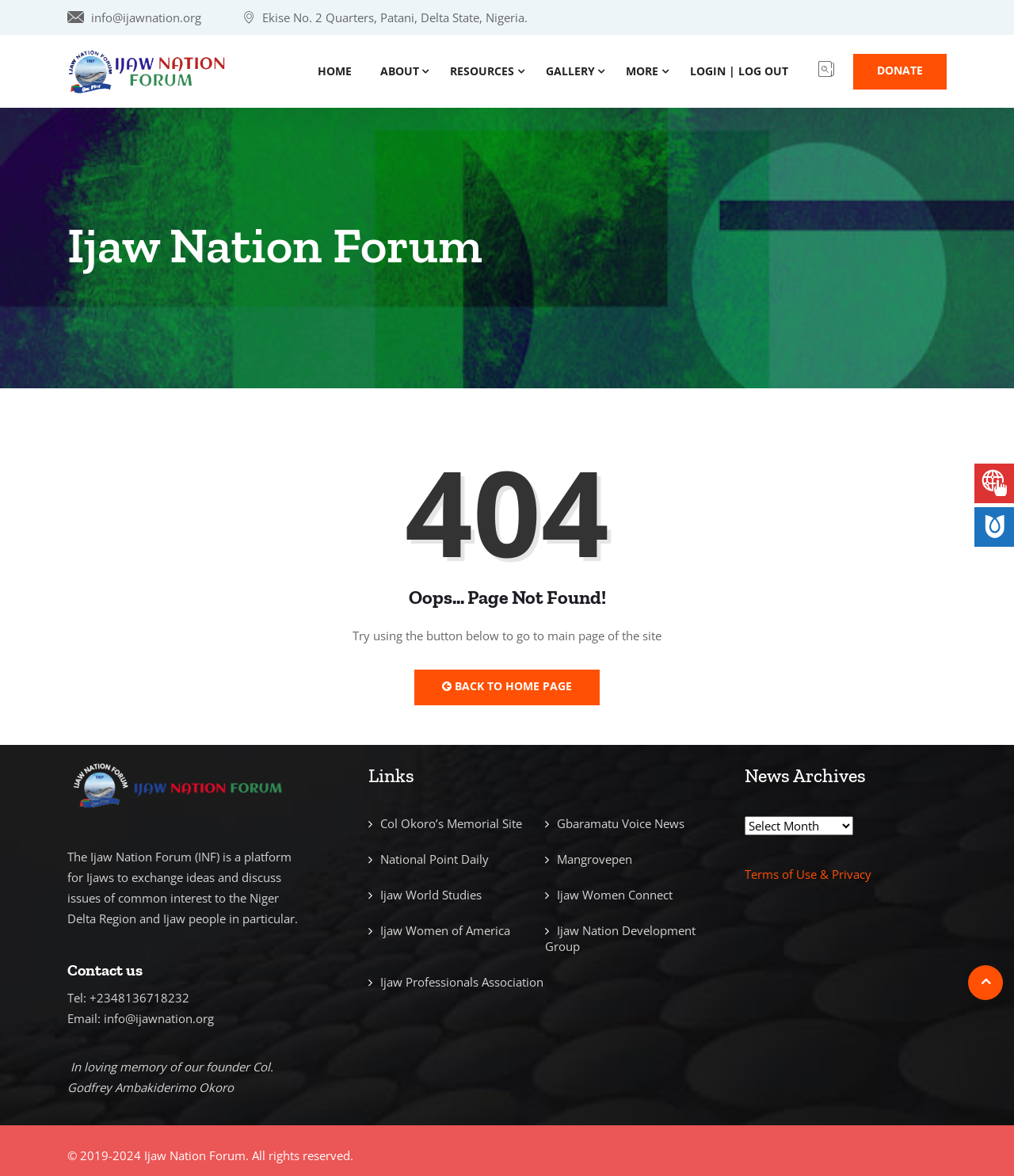Determine the bounding box coordinates for the region that must be clicked to execute the following instruction: "Check the events page".

None